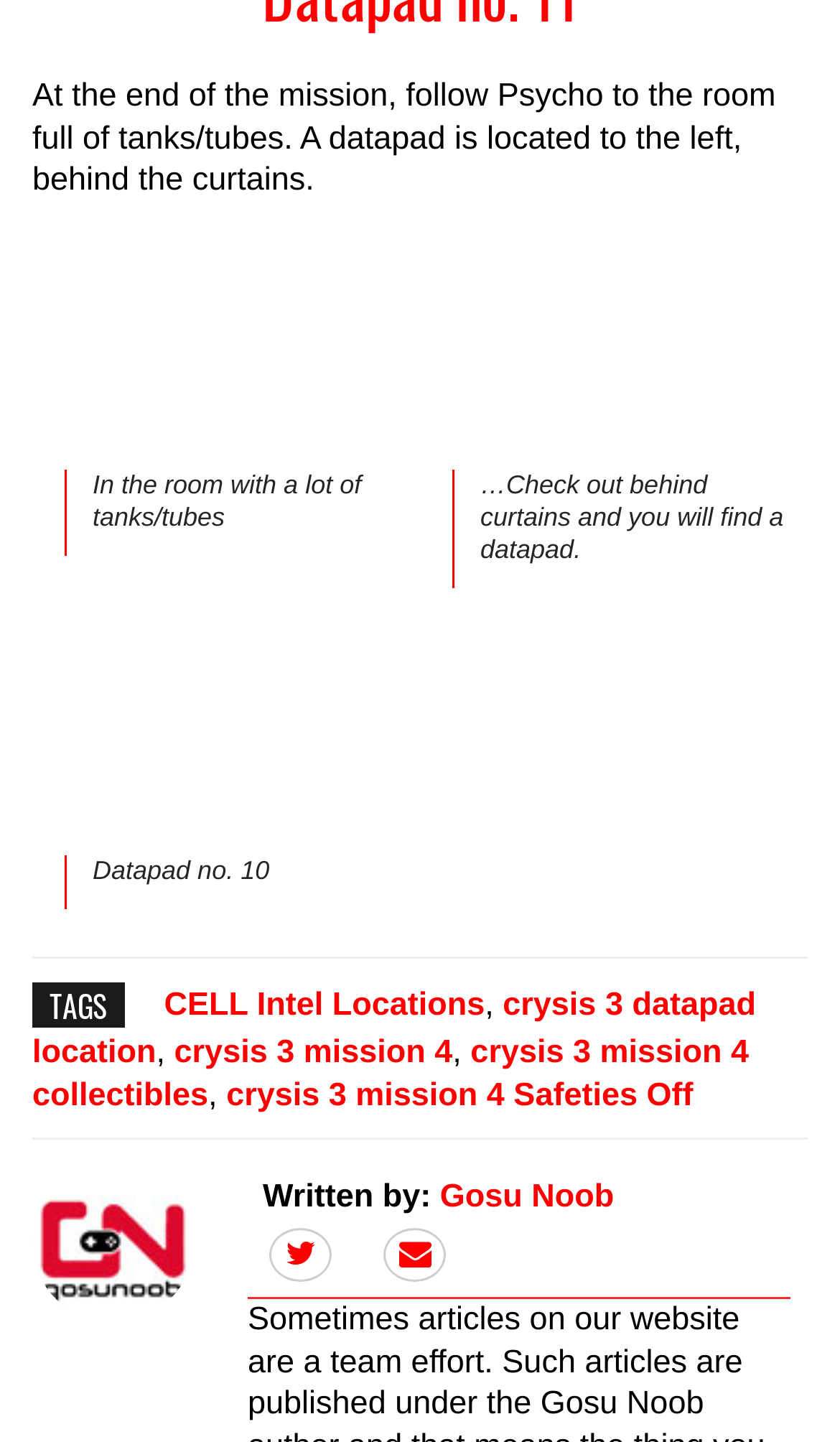Determine the bounding box coordinates of the UI element described by: "CELL Intel Locations".

[0.195, 0.684, 0.577, 0.71]